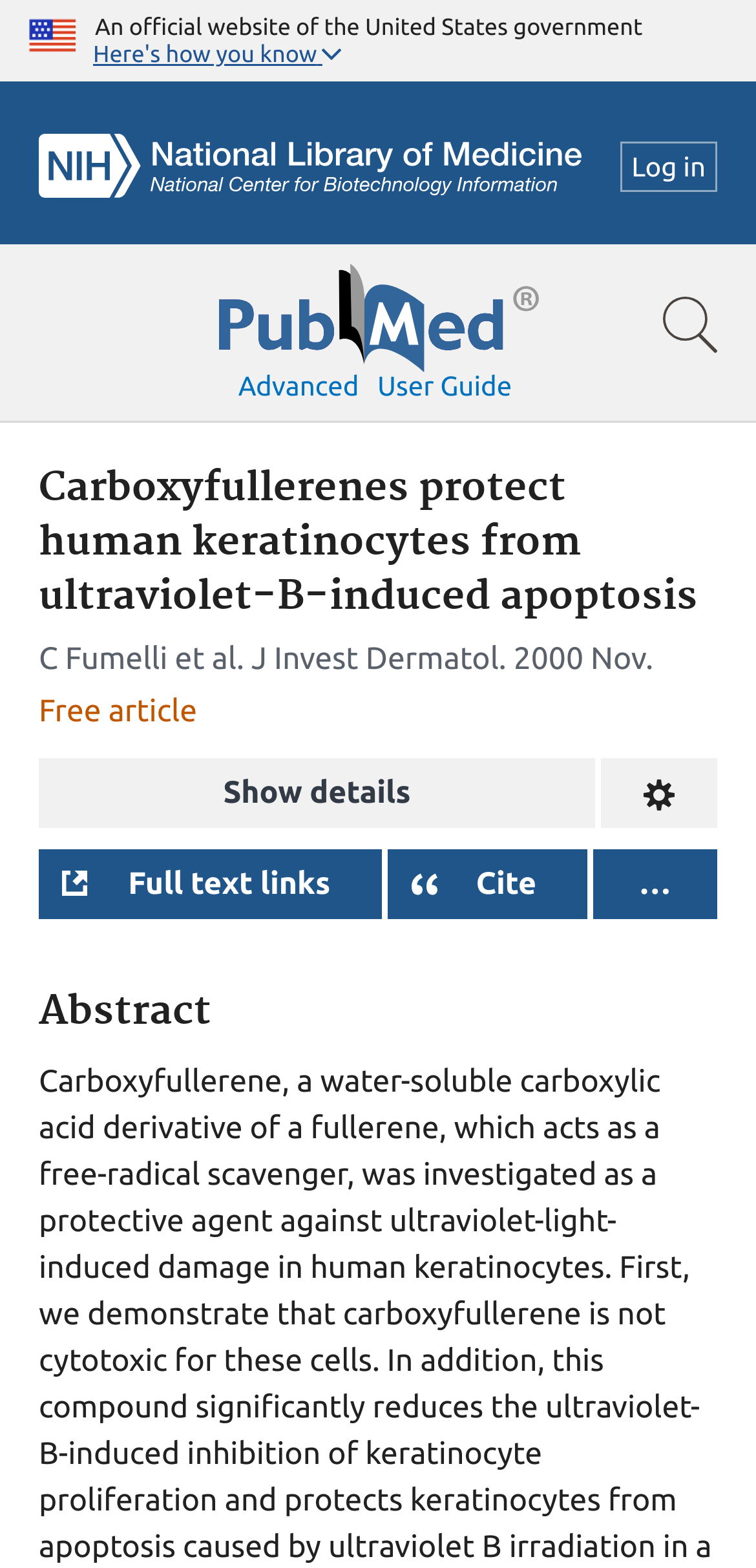Construct a thorough caption encompassing all aspects of the webpage.

The webpage appears to be a scientific article page from PubMed, a government website. At the top left corner, there is a U.S. flag image, accompanied by a static text "An official website of the United States government". Next to it, there is a button "Here's how you know" and a search bar that spans the entire width of the page.

On the top right corner, there are several links, including "NCBI Logo", "Log in", and "Pubmed Logo", which is an image. Below the search bar, there are more links, including "Advanced", "User guide", and "Show search bar".

The main content of the page is divided into two sections. The top section has a heading "Carboxyfullerenes protect human keratinocytes from ultraviolet-B-induced apoptosis" and lists the authors, including "C Fumelli" and others, along with the journal name "J Invest Dermatol" and publication date "2000 Nov". There are also buttons to "Show details" and "Change format".

The bottom section has a heading "Abstract" and contains a brief summary of the article, which discusses the protective effects of carboxyfullerenes against ultraviolet-light-induced damage in human keratinocytes. There are also several buttons, including "Full text links", "Cite", and "…", which likely provide additional options for accessing the article.